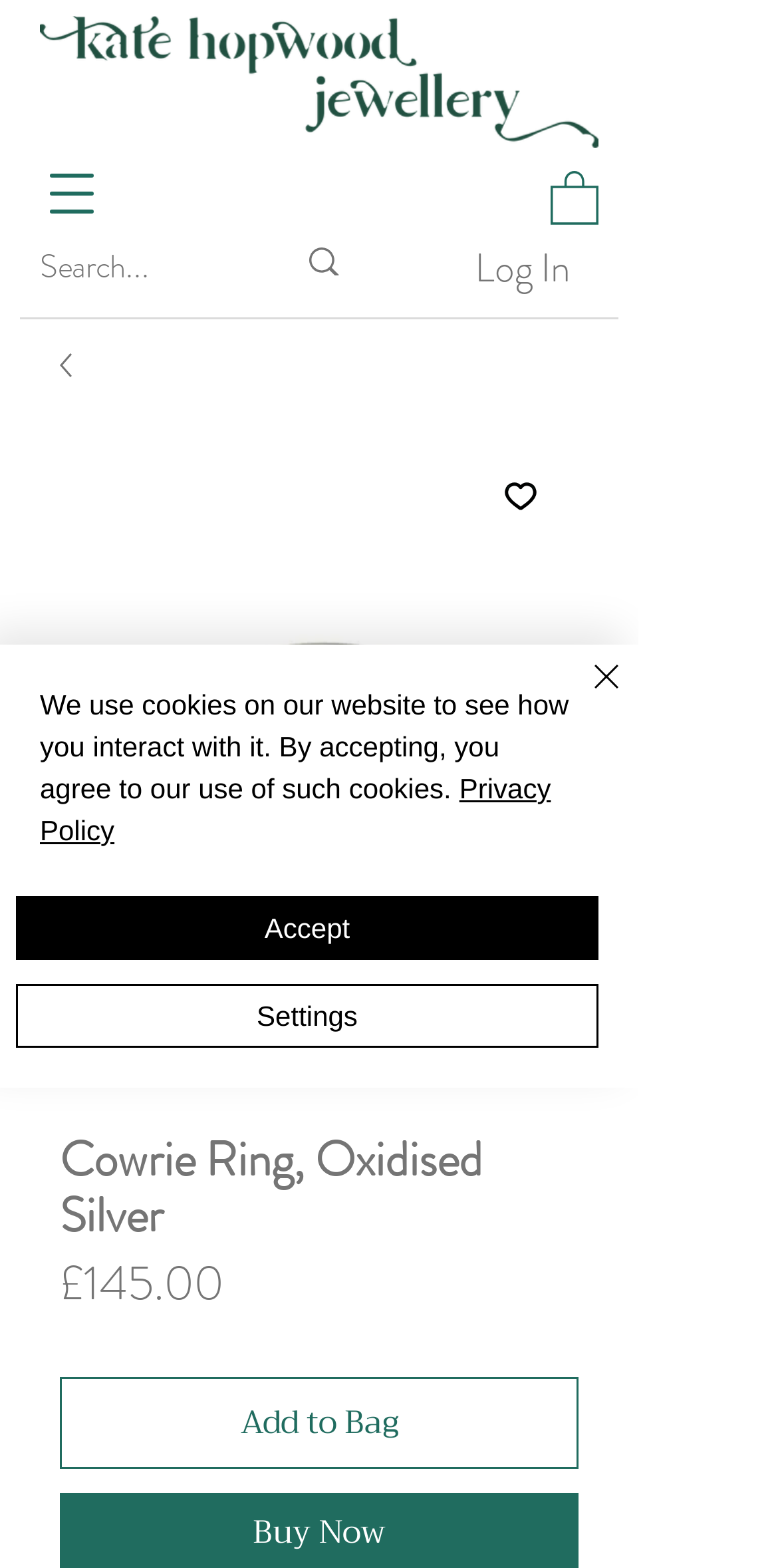Locate the bounding box of the UI element based on this description: "Log In". Provide four float numbers between 0 and 1 as [left, top, right, bottom].

[0.574, 0.146, 0.769, 0.197]